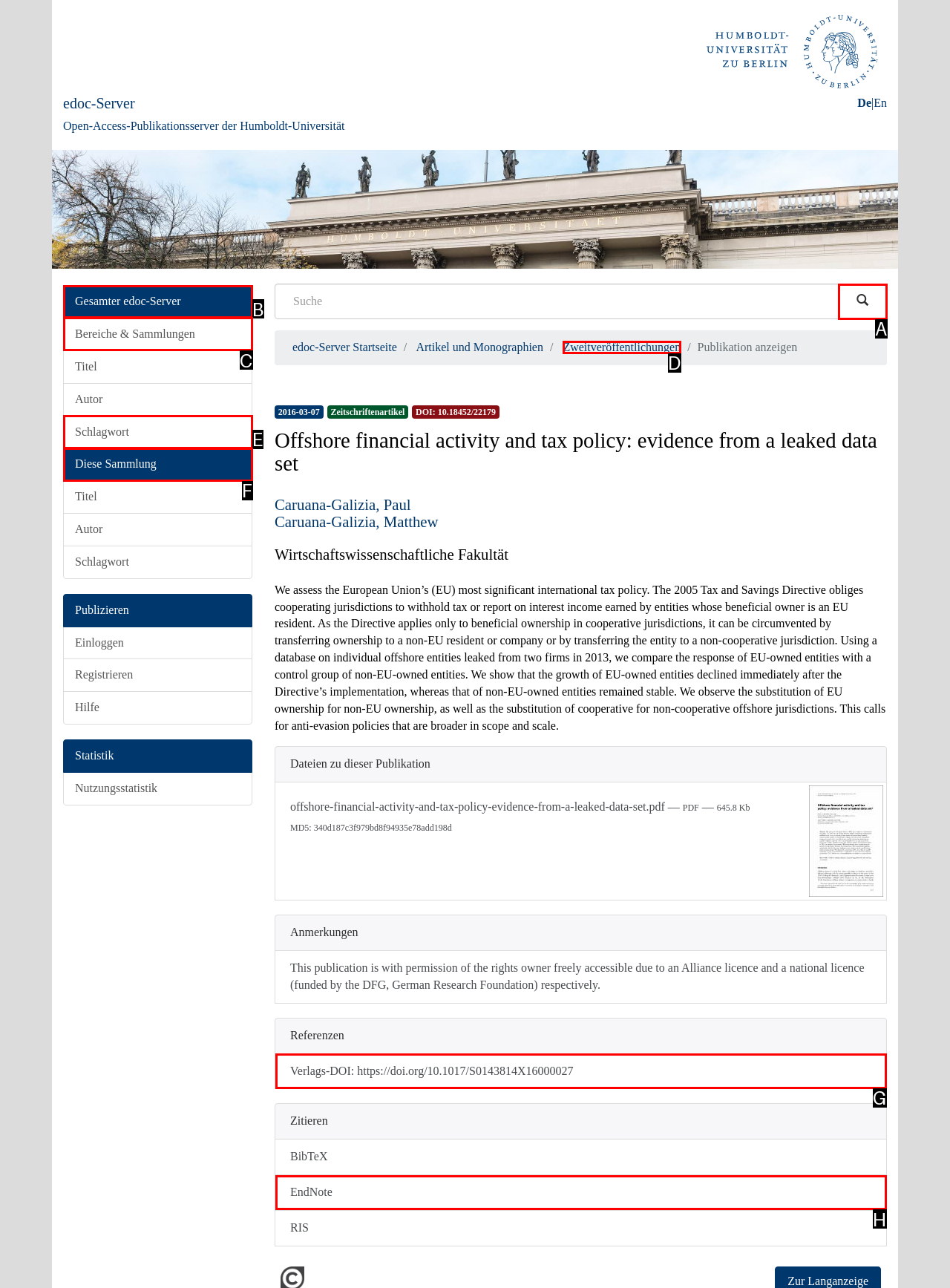Choose the option that matches the following description: EndNote
Reply with the letter of the selected option directly.

H